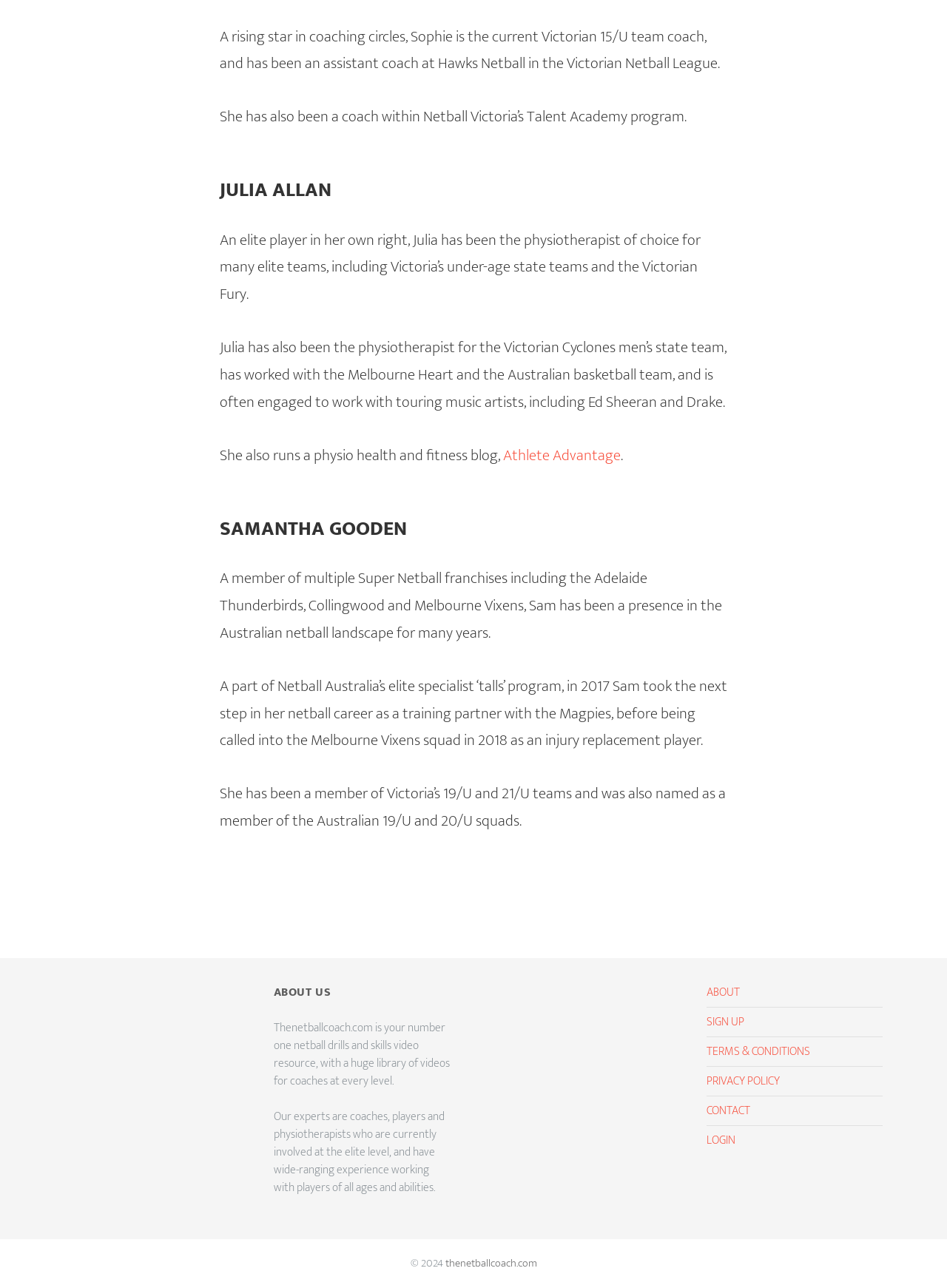Kindly determine the bounding box coordinates of the area that needs to be clicked to fulfill this instruction: "Click on SIGN UP".

[0.746, 0.785, 0.786, 0.801]